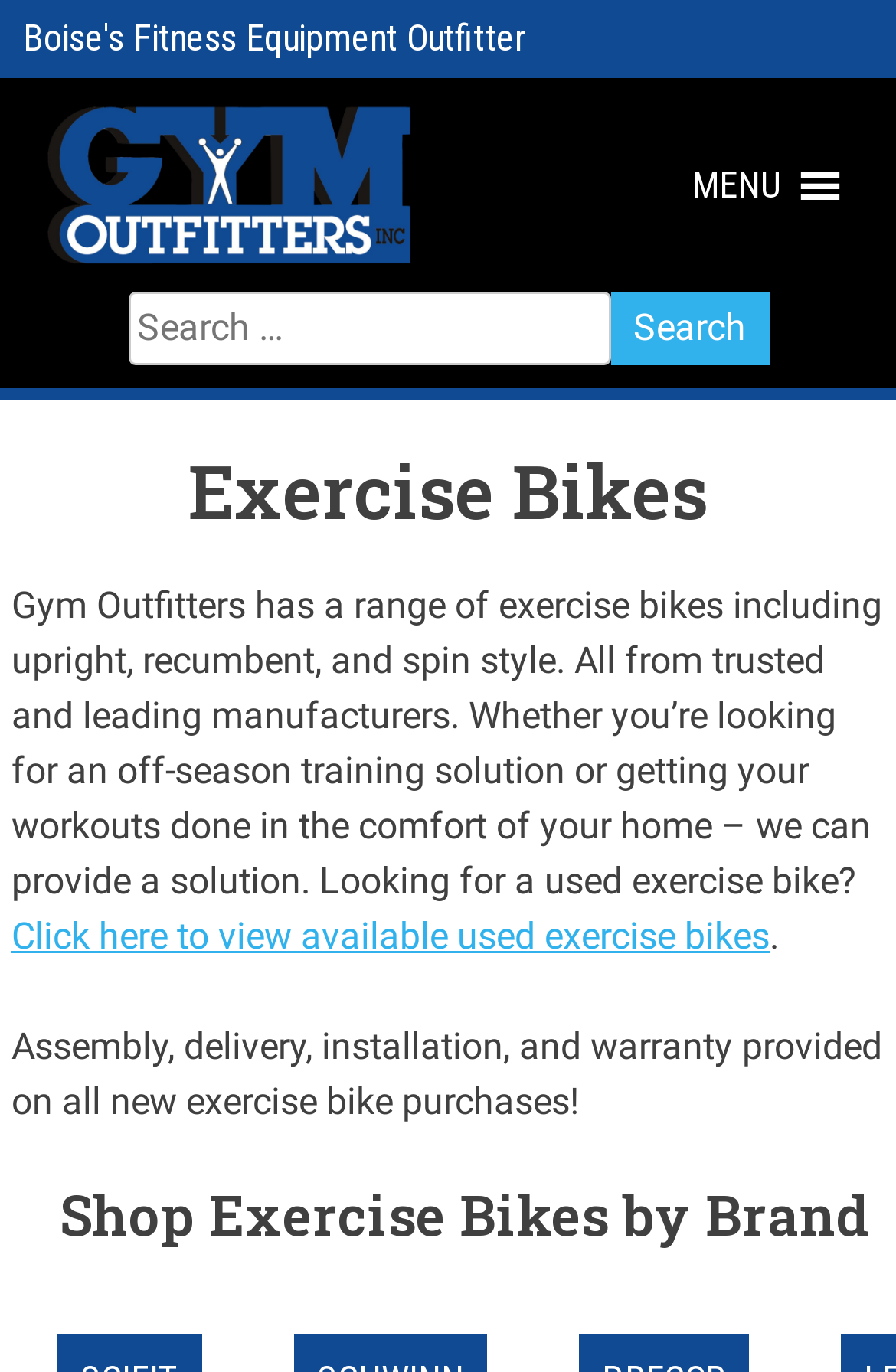What service is provided with new exercise bike purchases?
Using the image as a reference, answer the question in detail.

According to the webpage, Gym Outfitters provides assembly, delivery, installation, and warranty services for all new exercise bike purchases, as stated in the paragraph below the introduction.